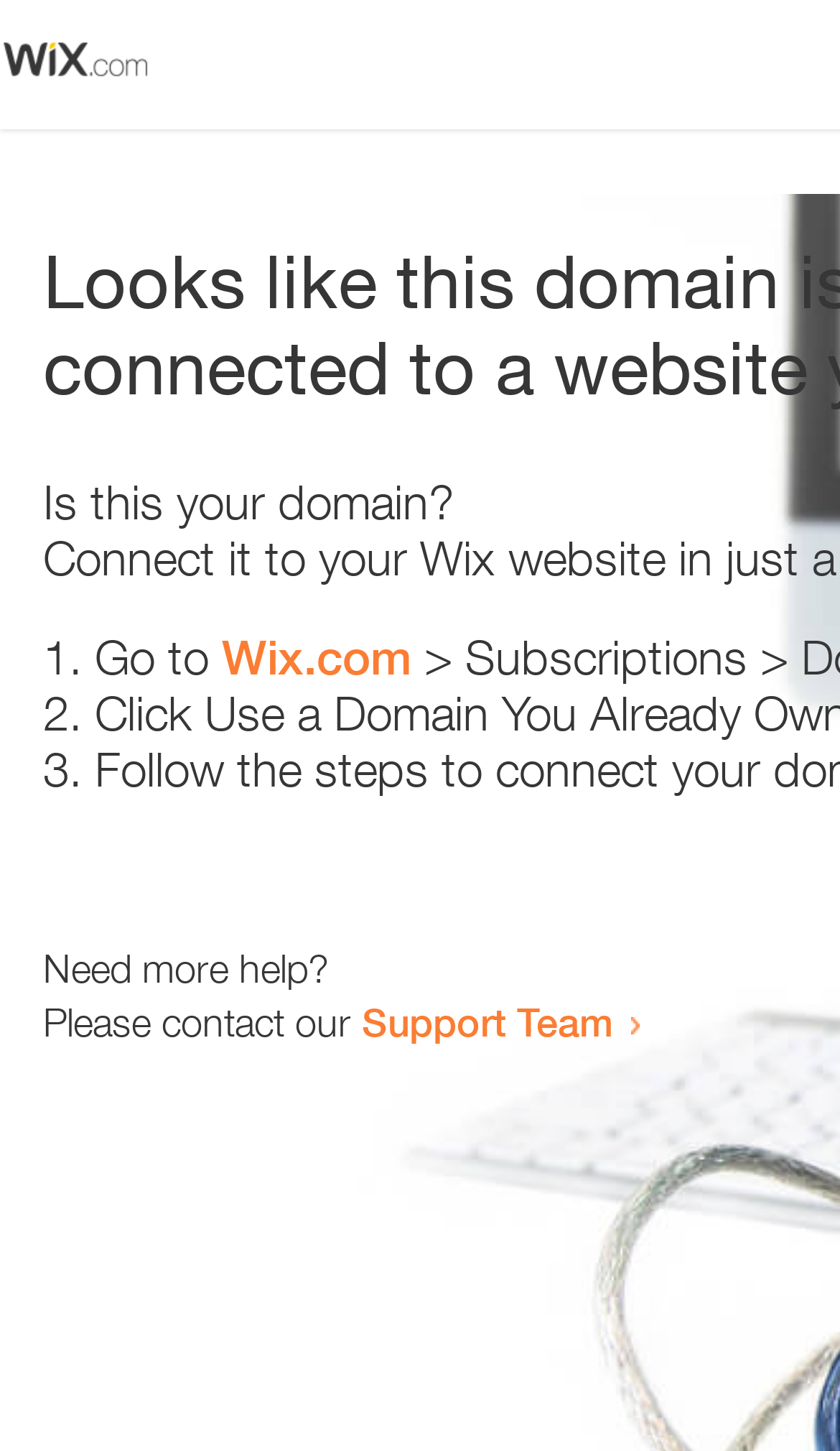Answer the question briefly using a single word or phrase: 
What is the text below the list items?

Need more help?